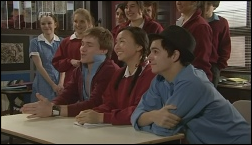Please respond in a single word or phrase: 
How many students are sitting at the table?

three